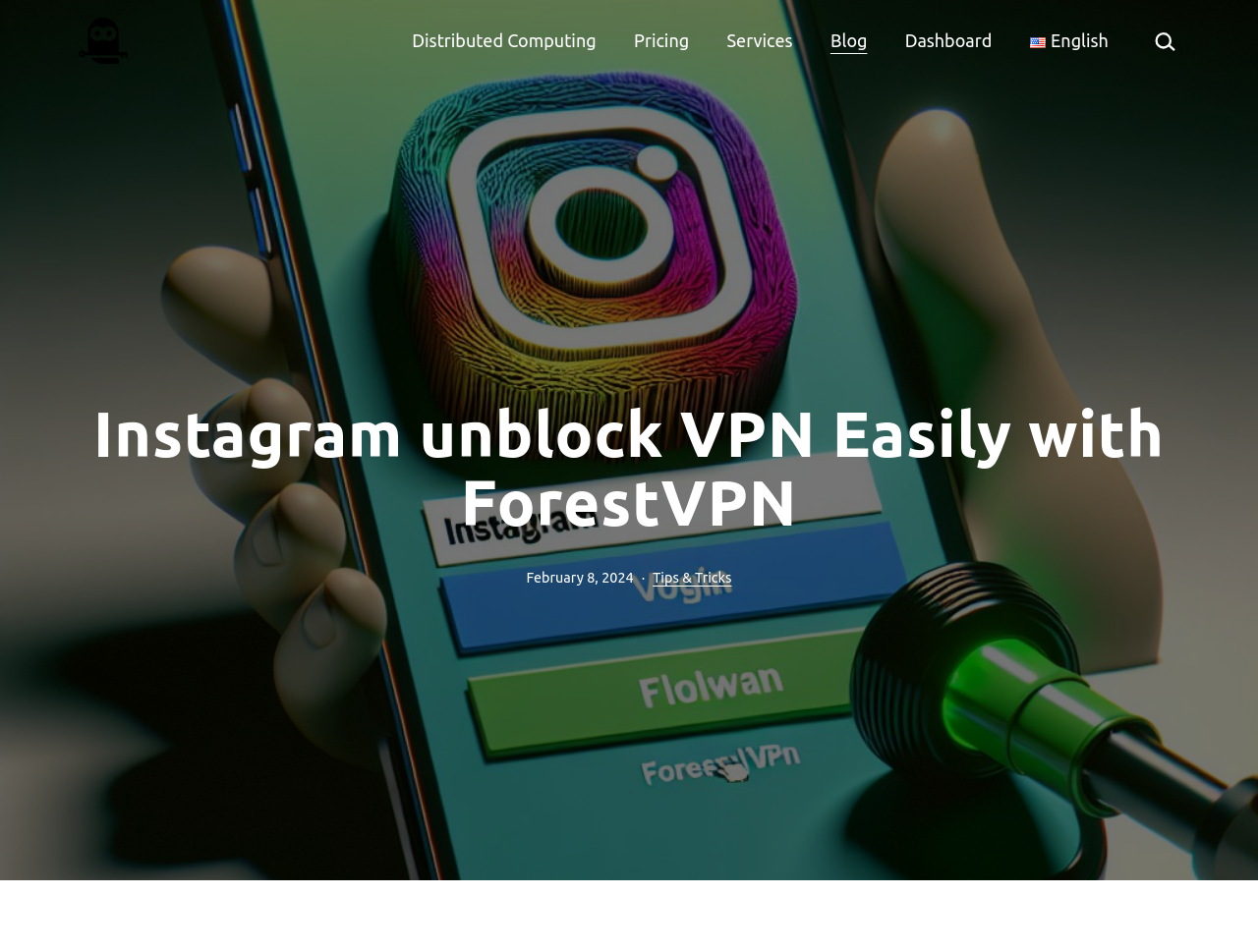Using the webpage screenshot and the element description Services, determine the bounding box coordinates. Specify the coordinates in the format (top-left x, top-left y, bottom-right x, bottom-right y) with values ranging from 0 to 1.

[0.567, 0.019, 0.64, 0.067]